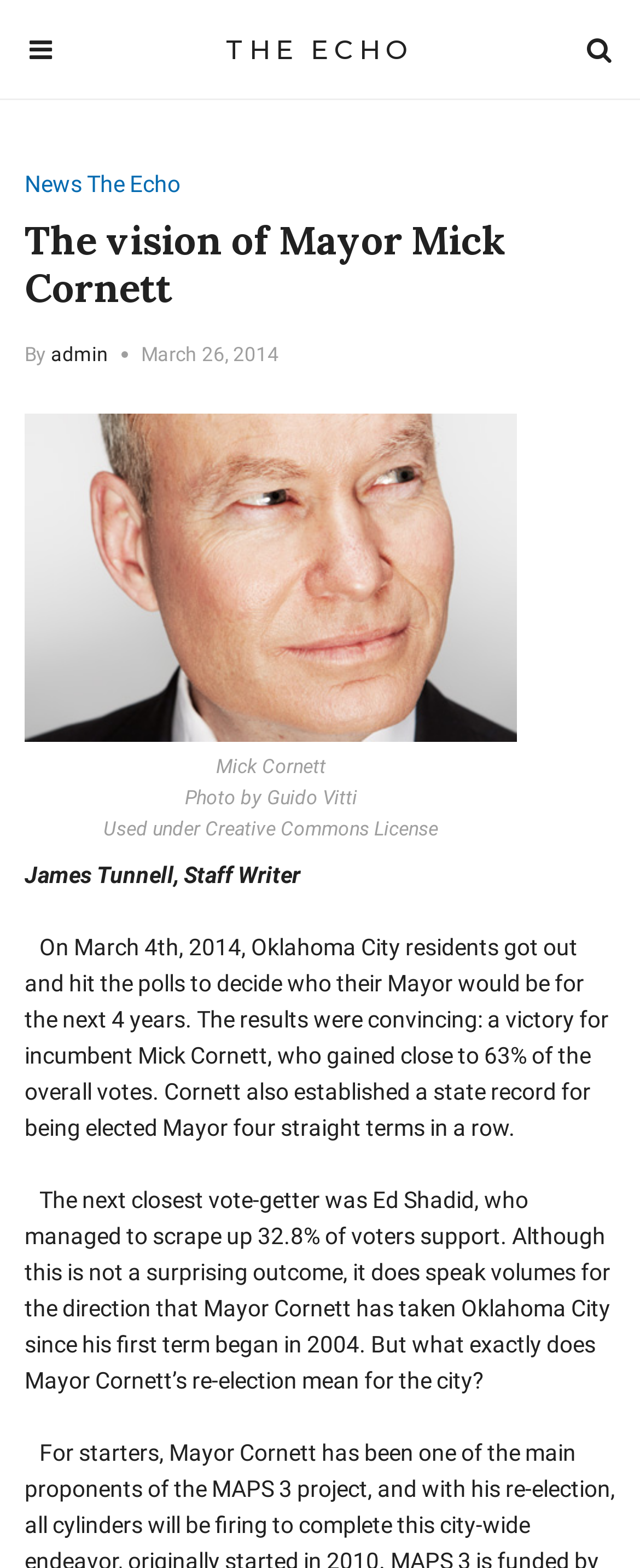Provide the text content of the webpage's main heading.

The vision of Mayor Mick Cornett